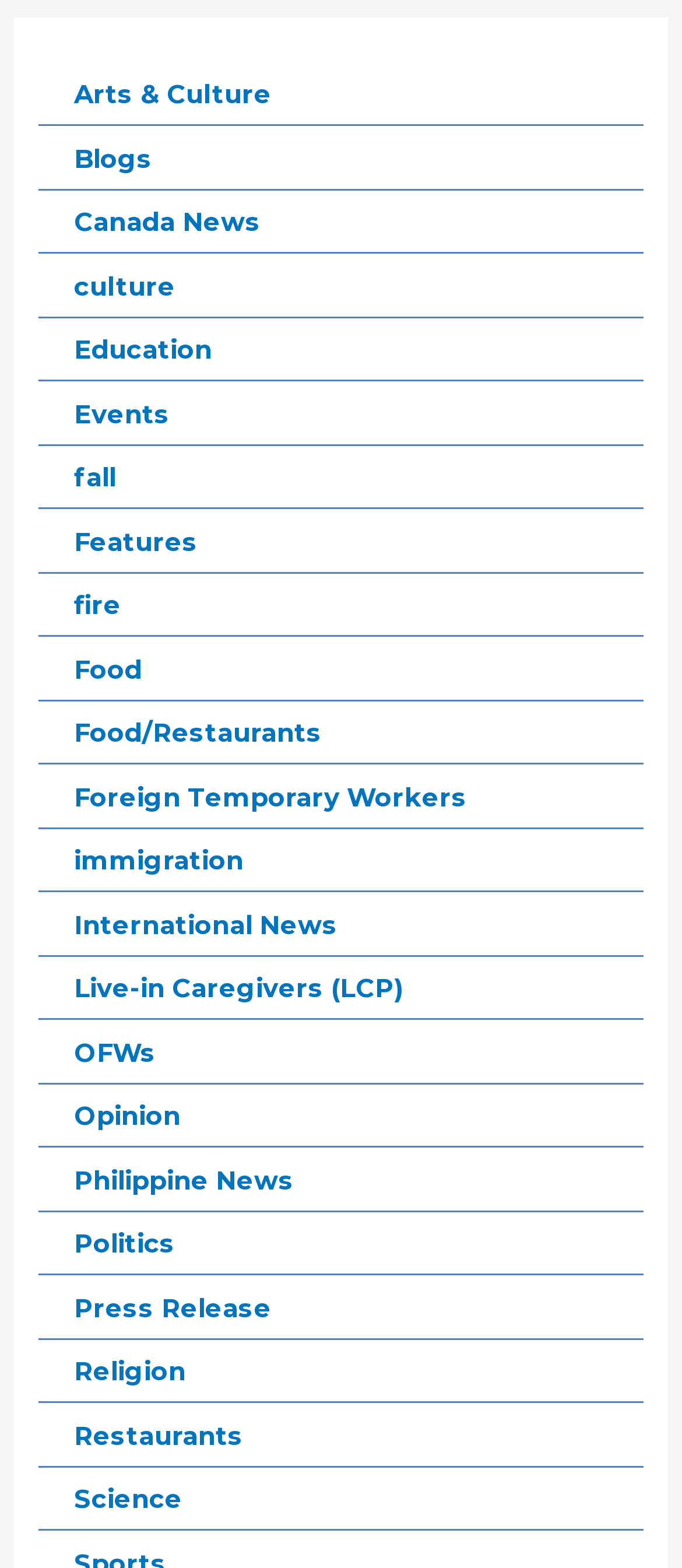Can you show the bounding box coordinates of the region to click on to complete the task described in the instruction: "Click on Arts & Culture"?

[0.109, 0.05, 0.399, 0.07]